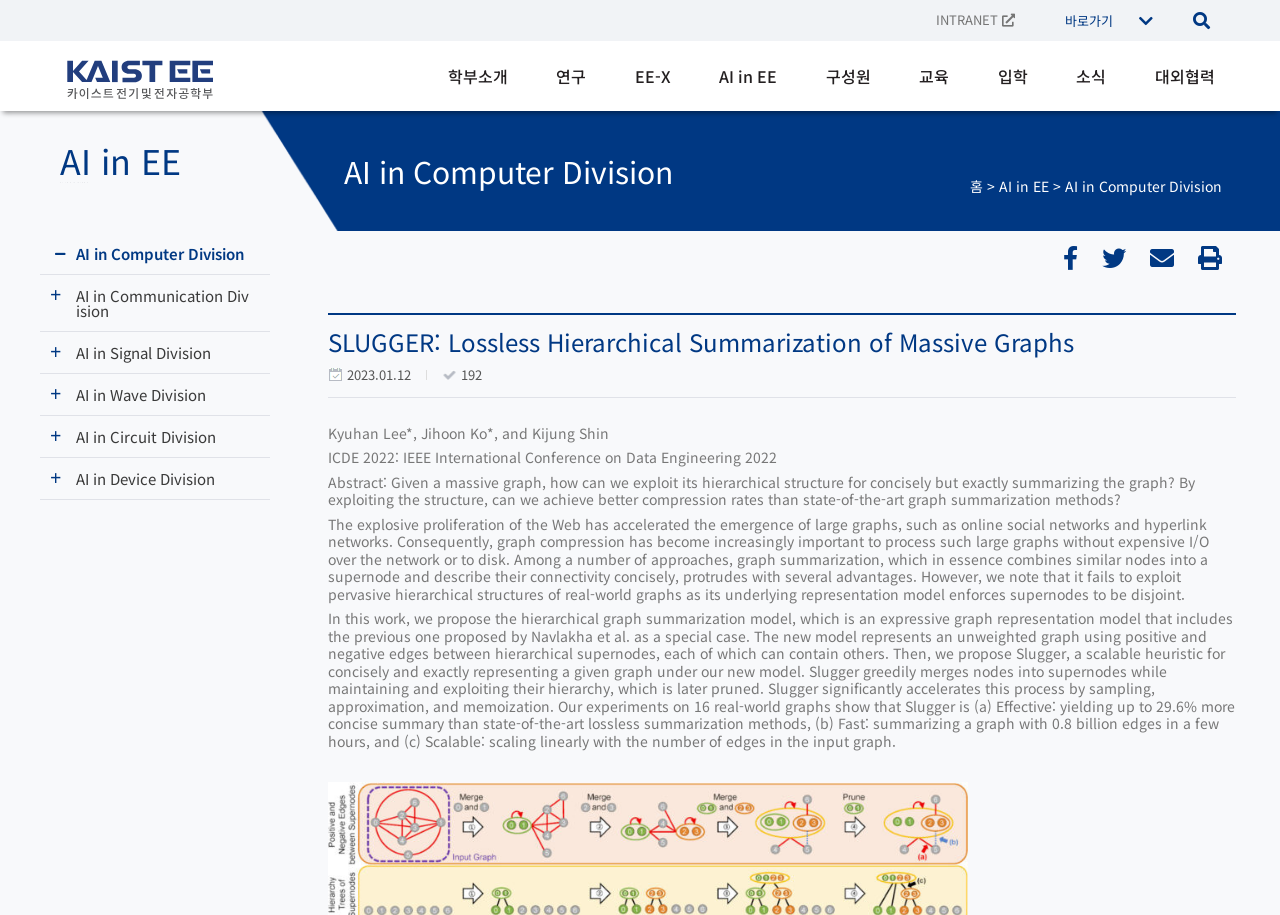Locate the bounding box coordinates for the element described below: "AI in EE". The coordinates must be four float values between 0 and 1, formatted as [left, top, right, bottom].

[0.78, 0.192, 0.82, 0.214]